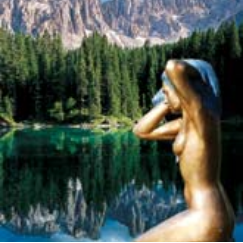What is the figure in the foreground doing?
Give a single word or phrase as your answer by examining the image.

Contemplating nature